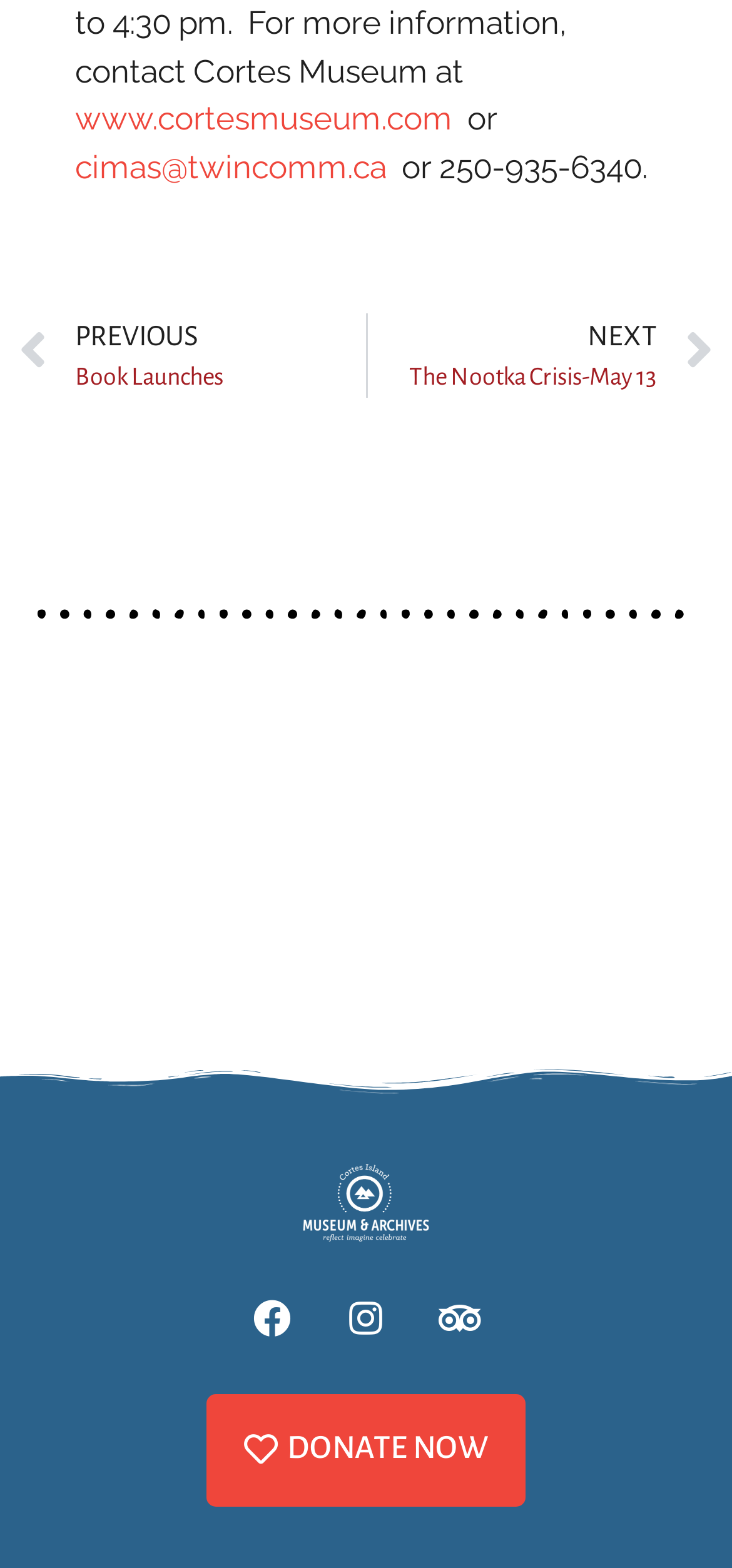Please identify the bounding box coordinates of the clickable element to fulfill the following instruction: "donate to the museum". The coordinates should be four float numbers between 0 and 1, i.e., [left, top, right, bottom].

[0.282, 0.89, 0.718, 0.961]